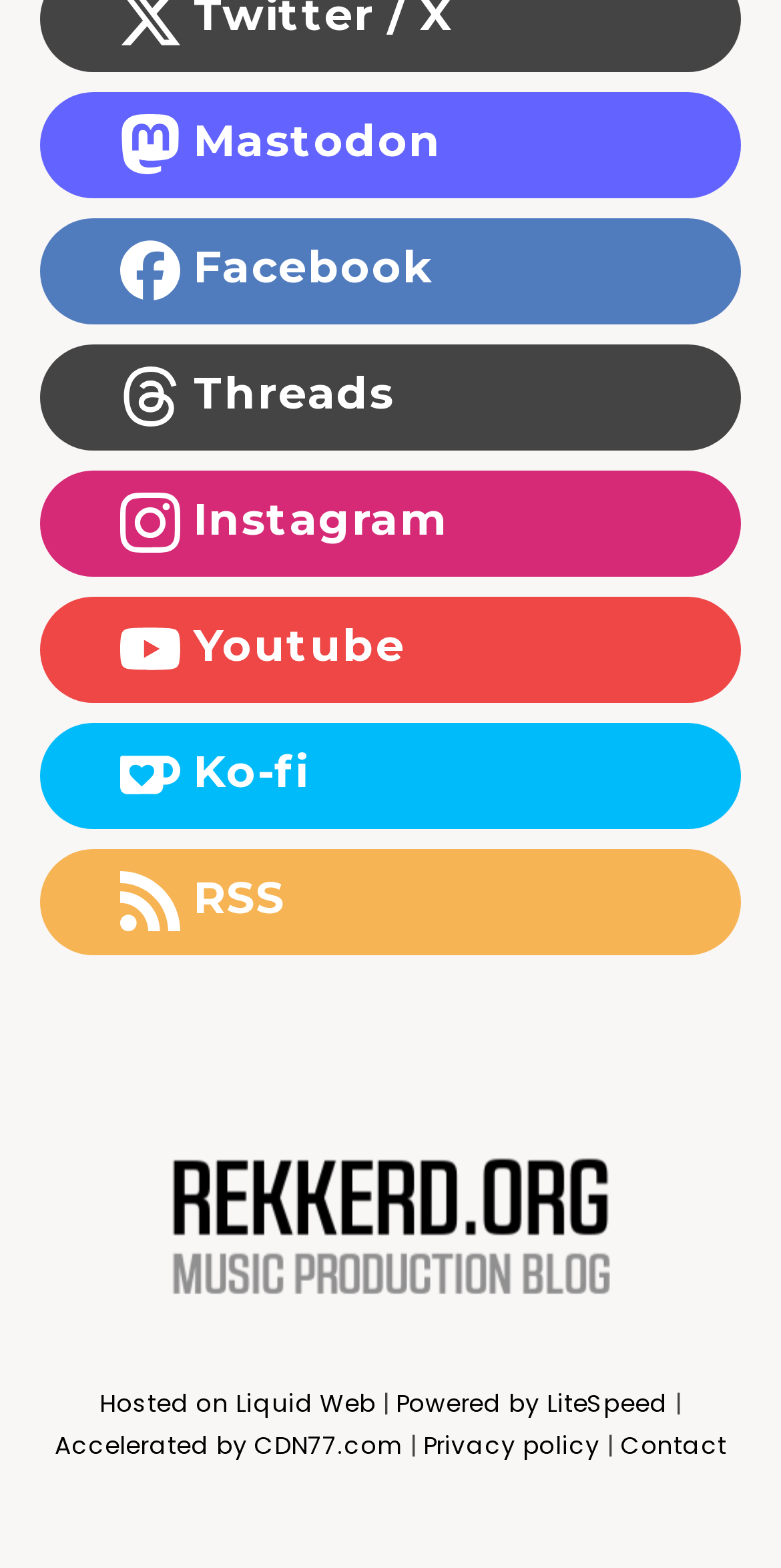What is the name of the web hosting company?
Please analyze the image and answer the question with as much detail as possible.

The name of the web hosting company can be found in the link element with the text 'Hosted on Liquid Web' which is located at the bottom of the webpage.